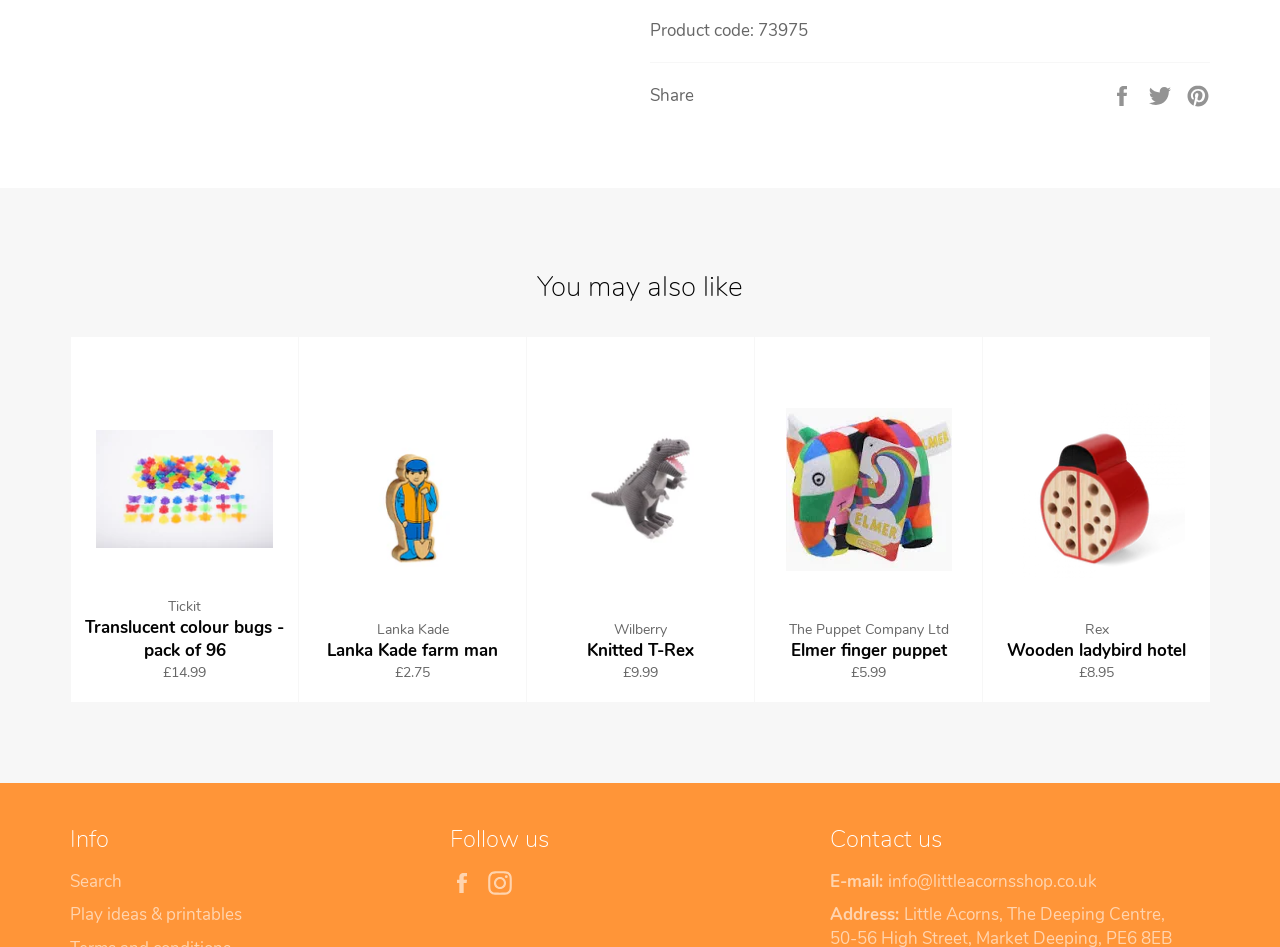Determine the bounding box for the UI element as described: "Facebook". The coordinates should be represented as four float numbers between 0 and 1, formatted as [left, top, right, bottom].

[0.352, 0.919, 0.378, 0.945]